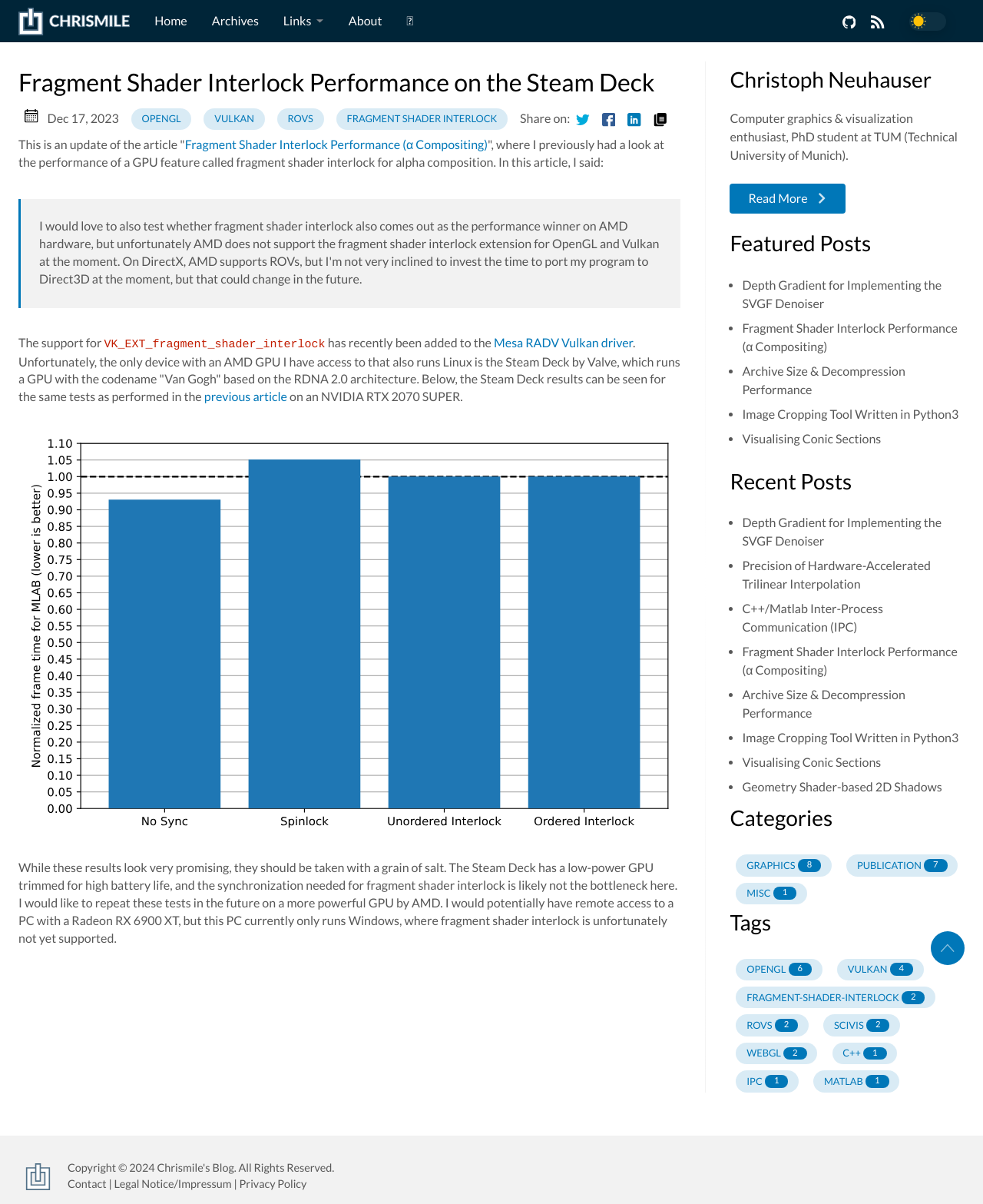Determine the bounding box coordinates for the clickable element to execute this instruction: "Read more about the author". Provide the coordinates as four float numbers between 0 and 1, i.e., [left, top, right, bottom].

[0.742, 0.159, 0.863, 0.171]